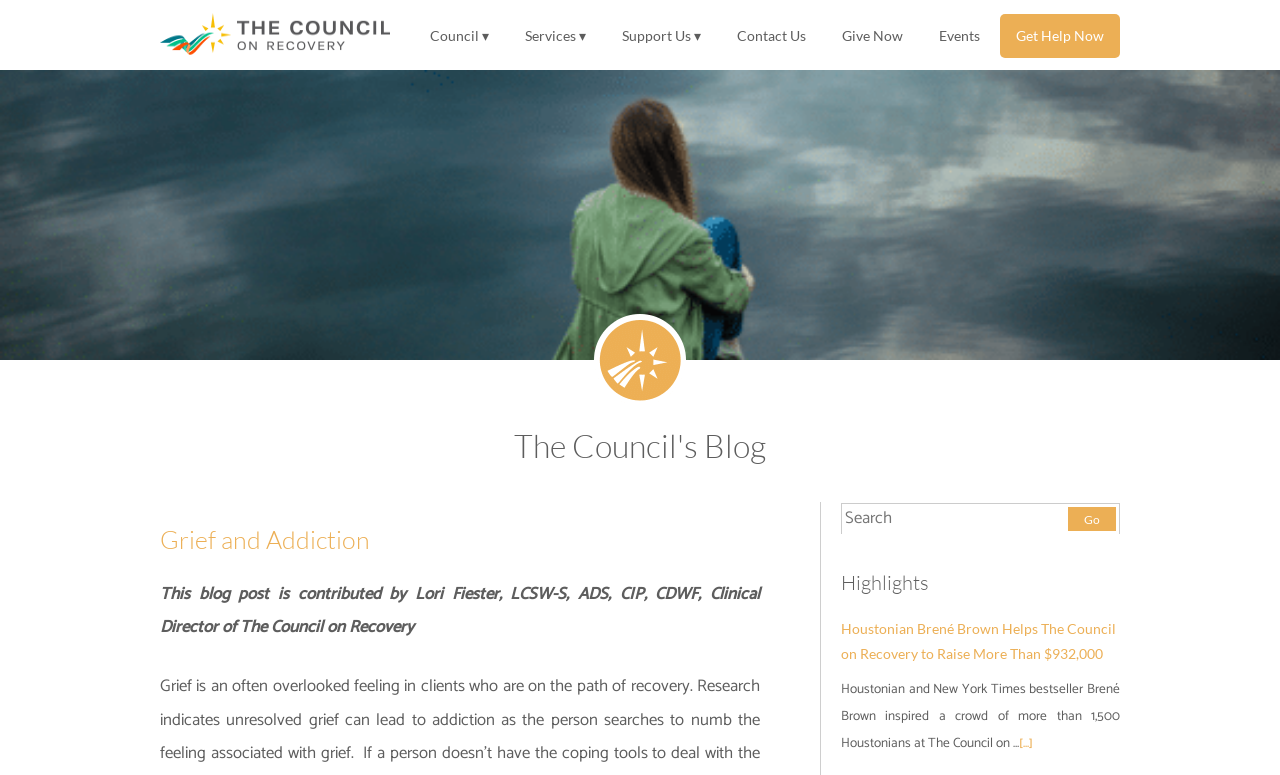Give a short answer to this question using one word or a phrase:
What is the amount raised by Brené Brown?

$932,000